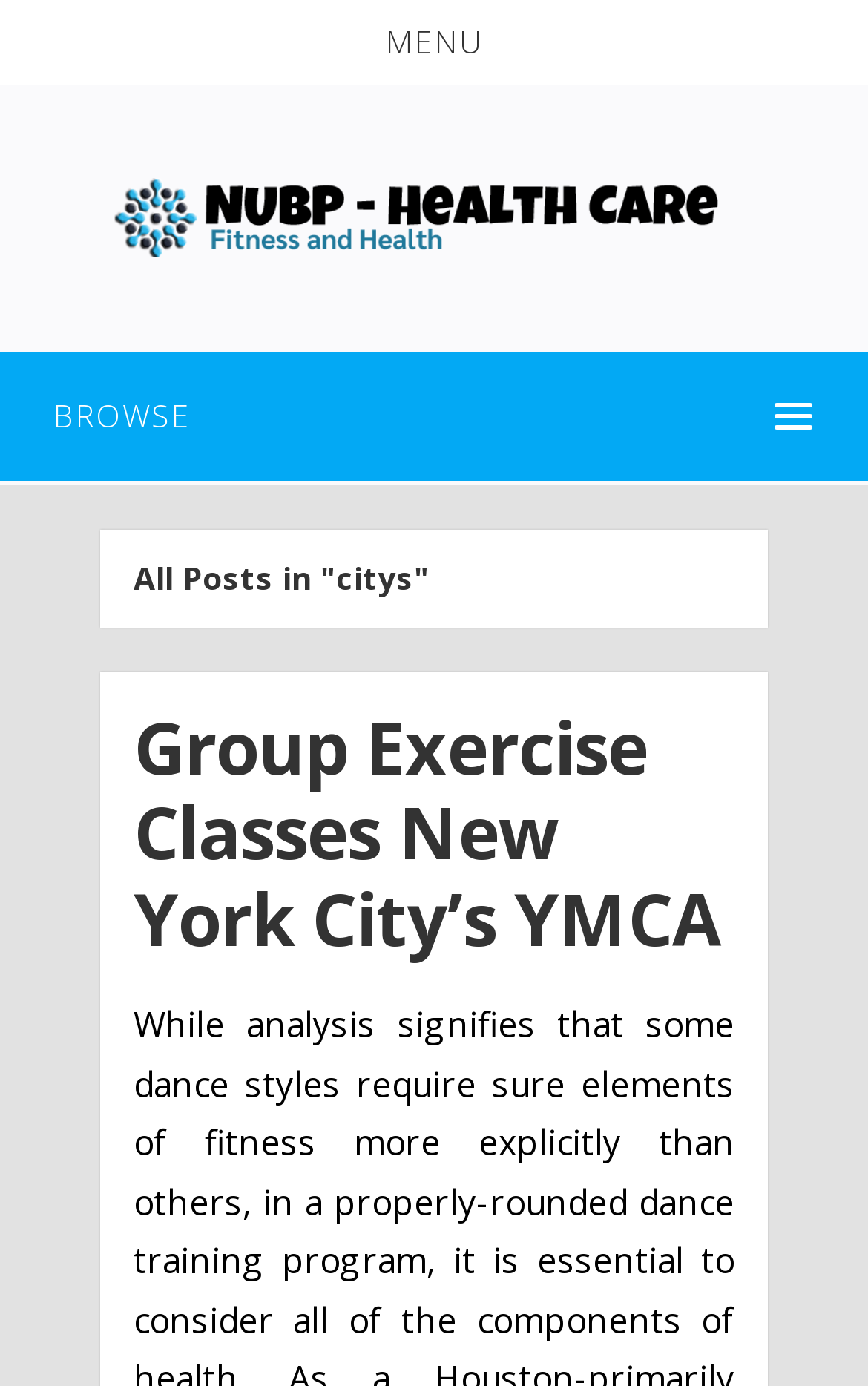Provide a thorough summary of the webpage.

The webpage is about health care in New York City, specifically featuring the YMCA. At the top left corner, there is a "MENU" button. Next to it, on the top center, is a link to "NUBP - Health Care" accompanied by an image with the same name. 

Below the top section, there is a "BROWSE" button on the top left corner. Underneath the "BROWSE" button, there is a header section that spans across the page. Within this section, there are two headings. The first heading reads "All Posts in 'citys'". The second heading is more prominent and describes "Group Exercise Classes New York City’s YMCA". This heading is accompanied by a link with the same title, positioned slightly below and to the right of the heading.